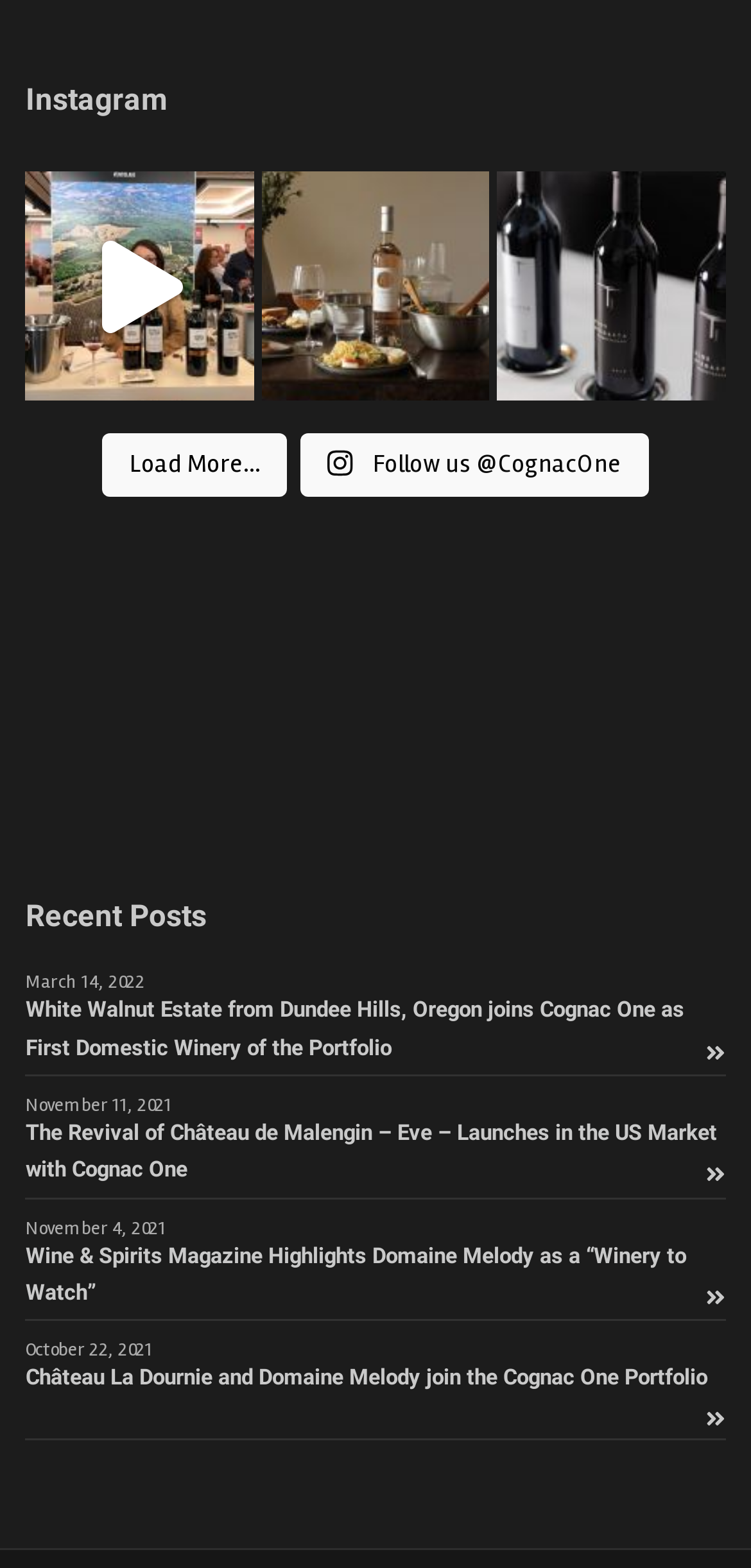Provide the bounding box coordinates of the UI element this sentence describes: "Follow us @CognacOne".

[0.401, 0.276, 0.863, 0.317]